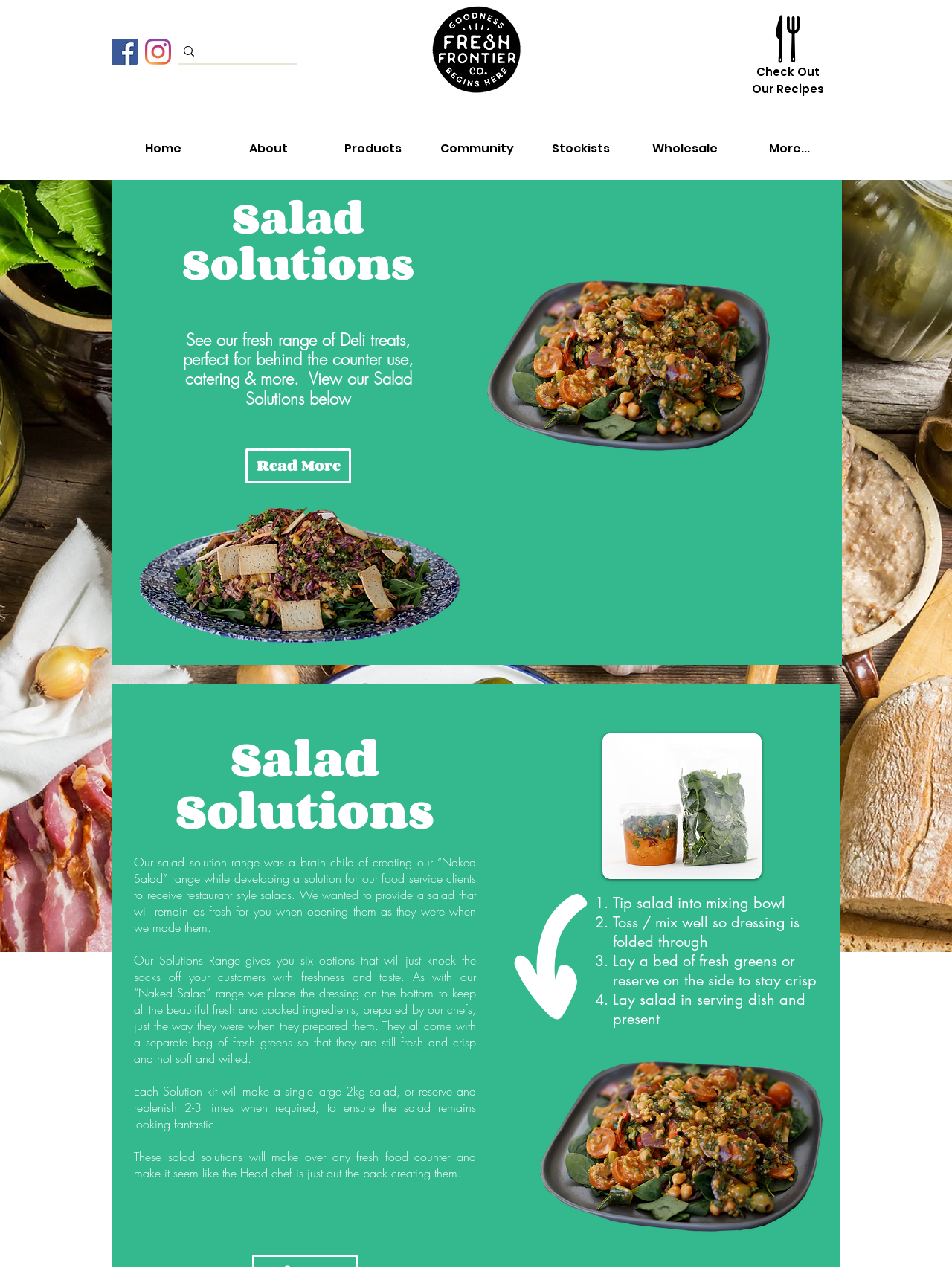Locate the bounding box coordinates of the element that should be clicked to execute the following instruction: "Check out our recipes".

[0.789, 0.05, 0.865, 0.075]